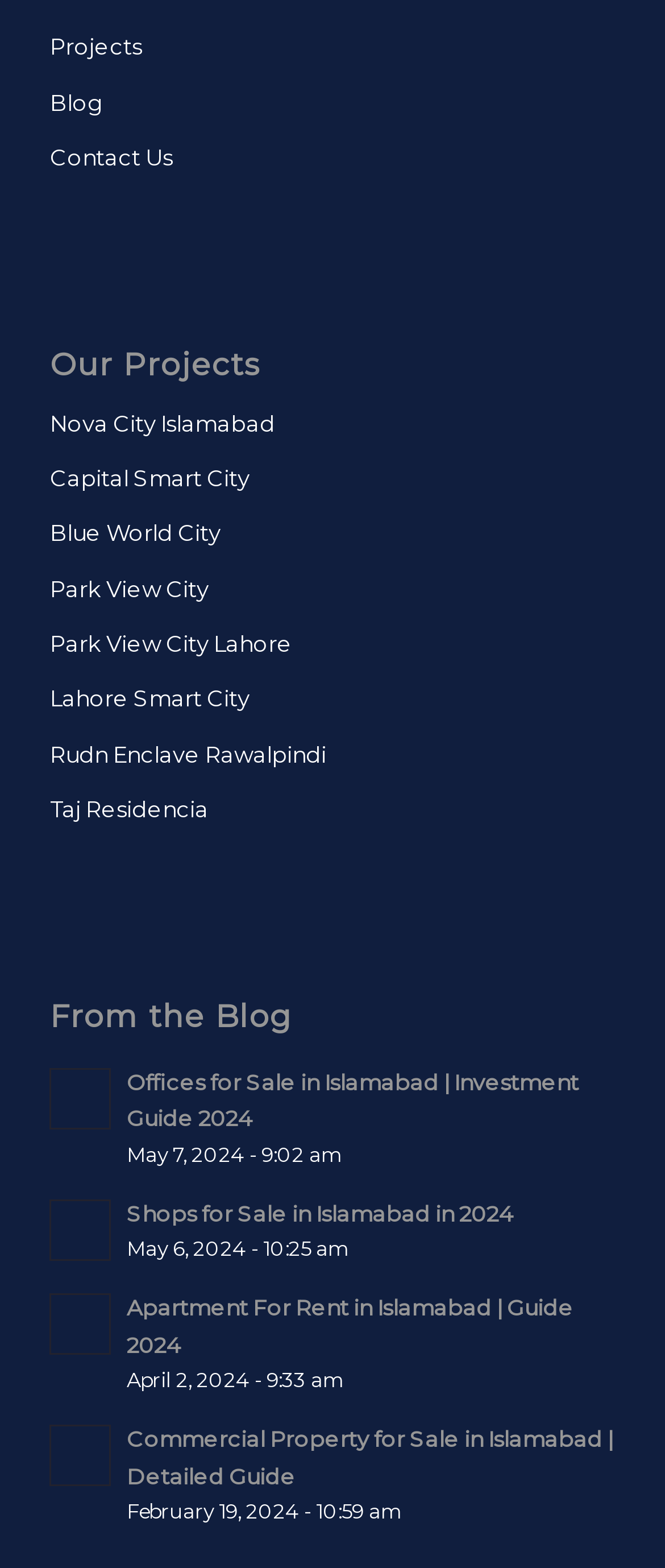How many project links are there?
Use the information from the image to give a detailed answer to the question.

I counted the number of links under the 'Our Projects' heading, which are 'Nova City Islamabad', 'Capital Smart City', 'Blue World City', 'Park View City', 'Park View City Lahore', 'Lahore Smart City', 'Rudn Enclave Rawalpindi', 'Taj Residencia', and found that there are 9 project links.